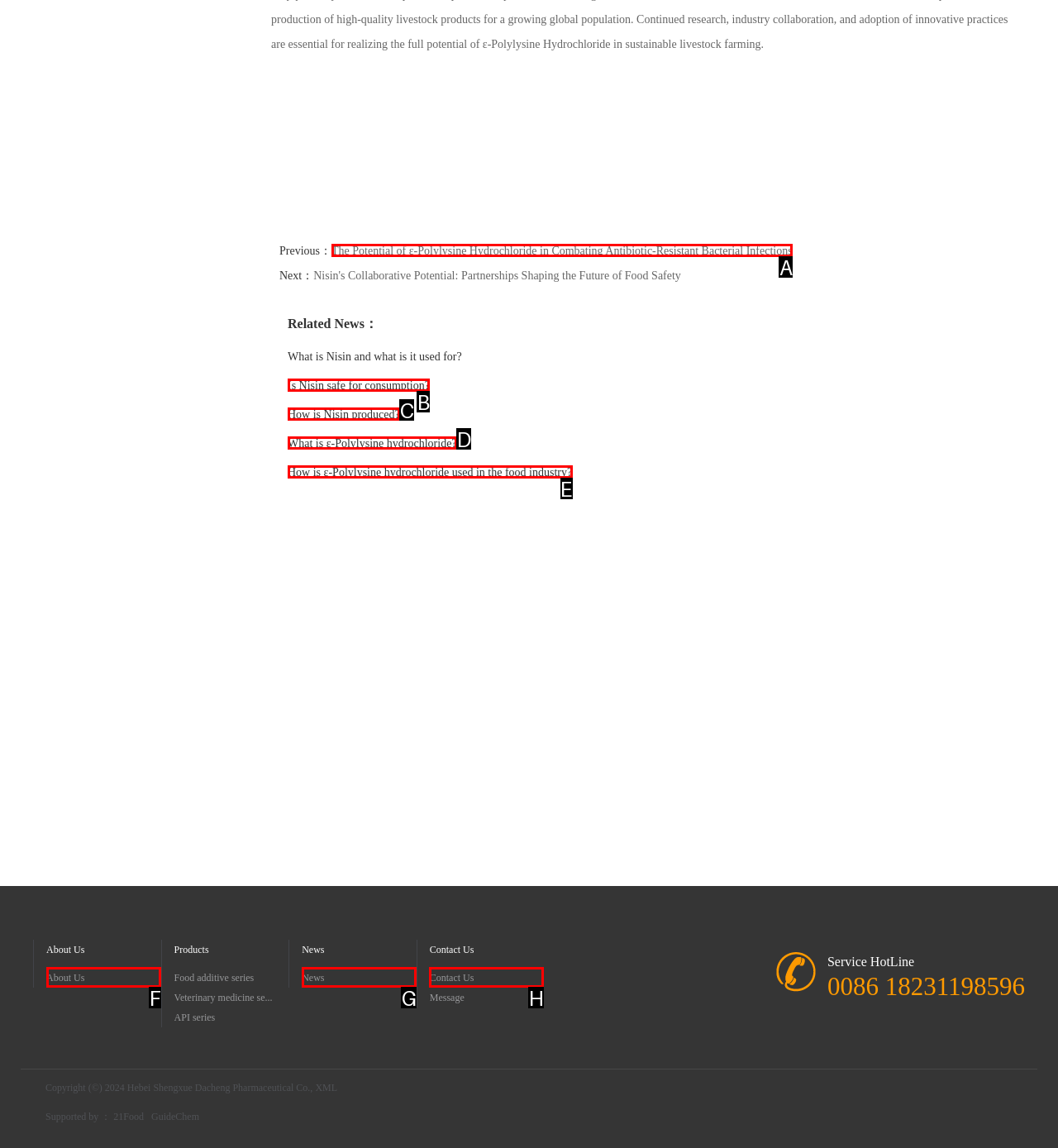Select the letter of the element you need to click to complete this task: Contact the company
Answer using the letter from the specified choices.

H